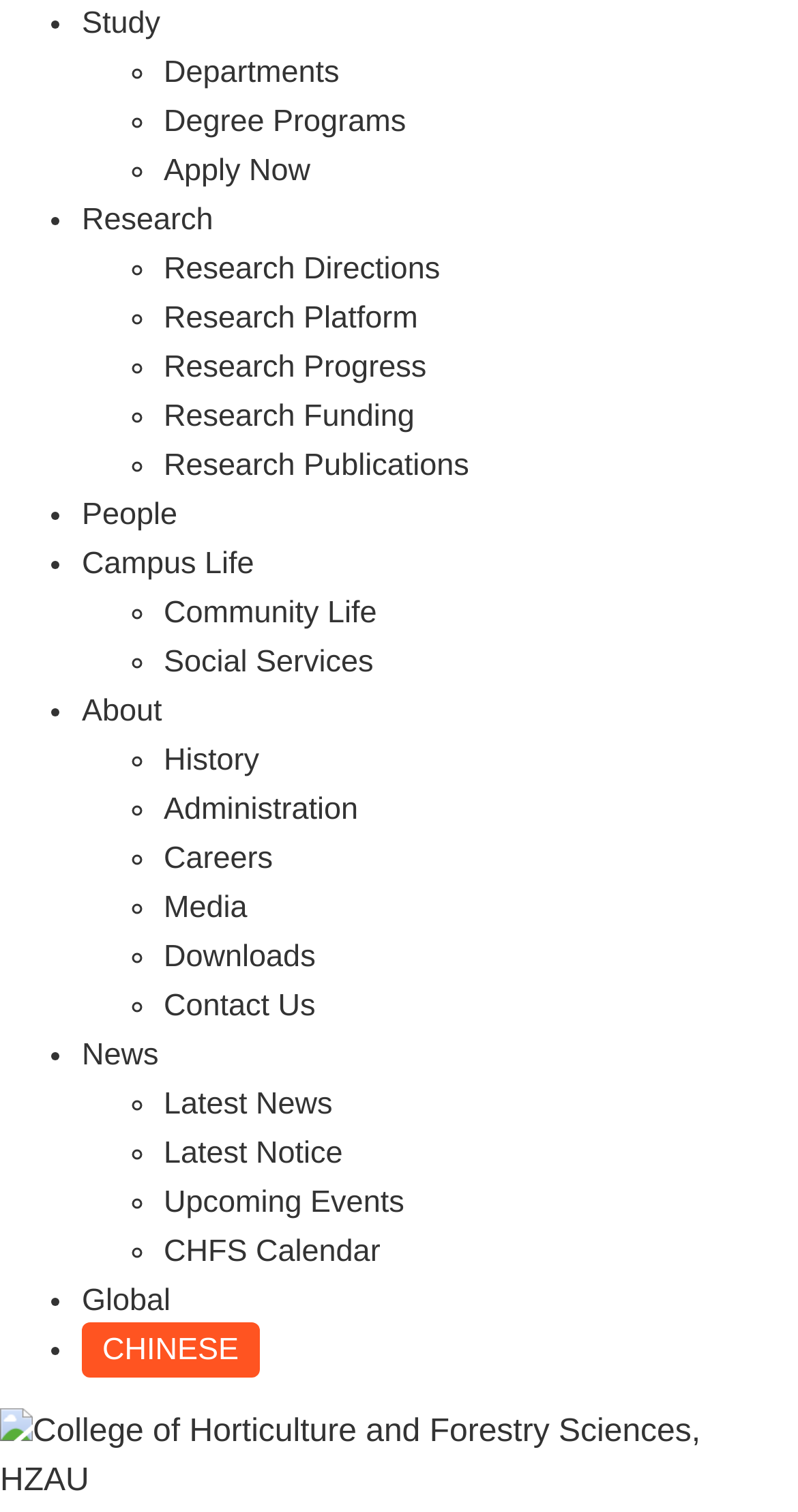Please locate the clickable area by providing the bounding box coordinates to follow this instruction: "Learn about Campus Life".

[0.103, 0.361, 0.319, 0.384]